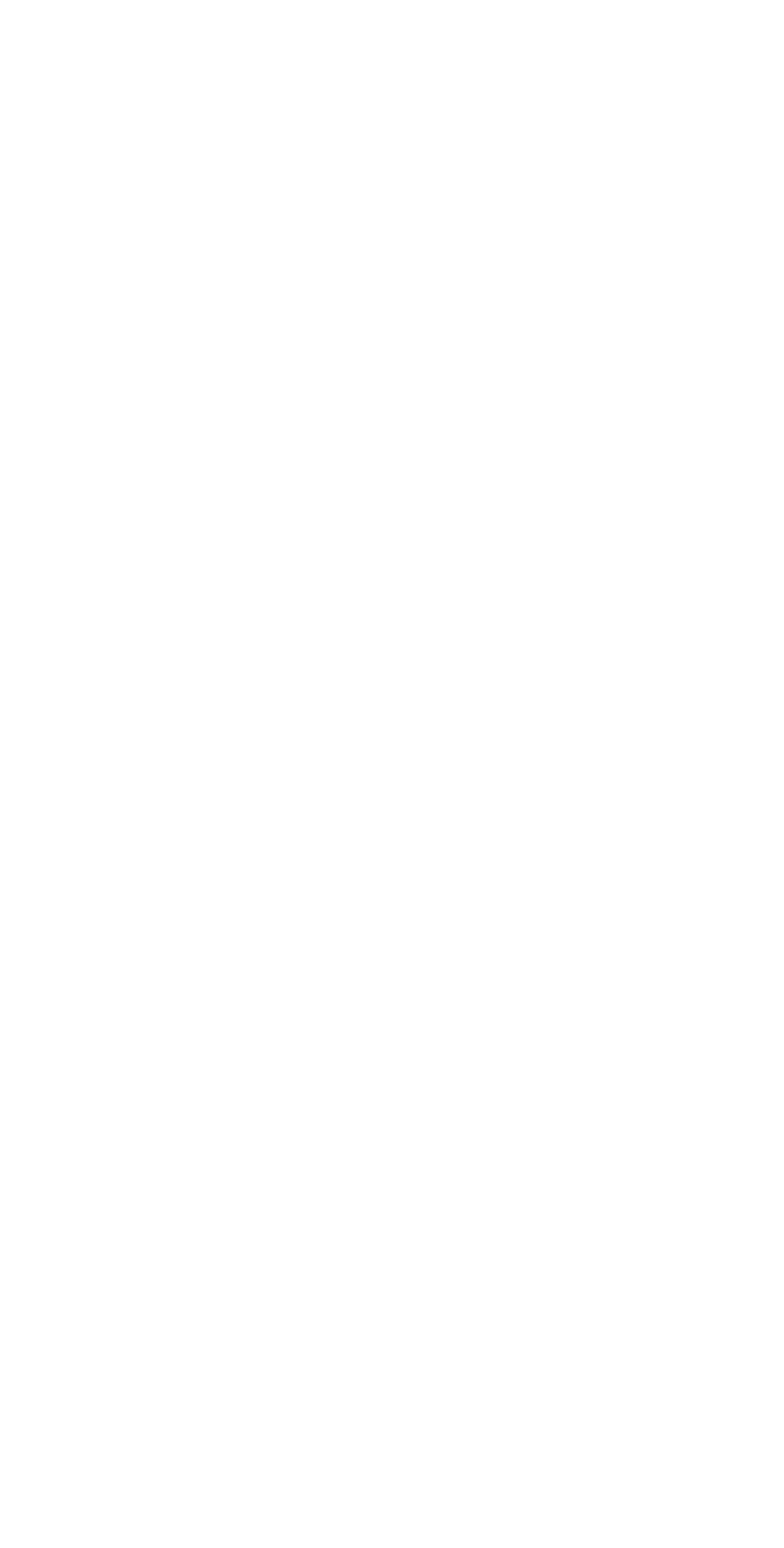Respond with a single word or phrase:
How many links are at the bottom of the page?

2